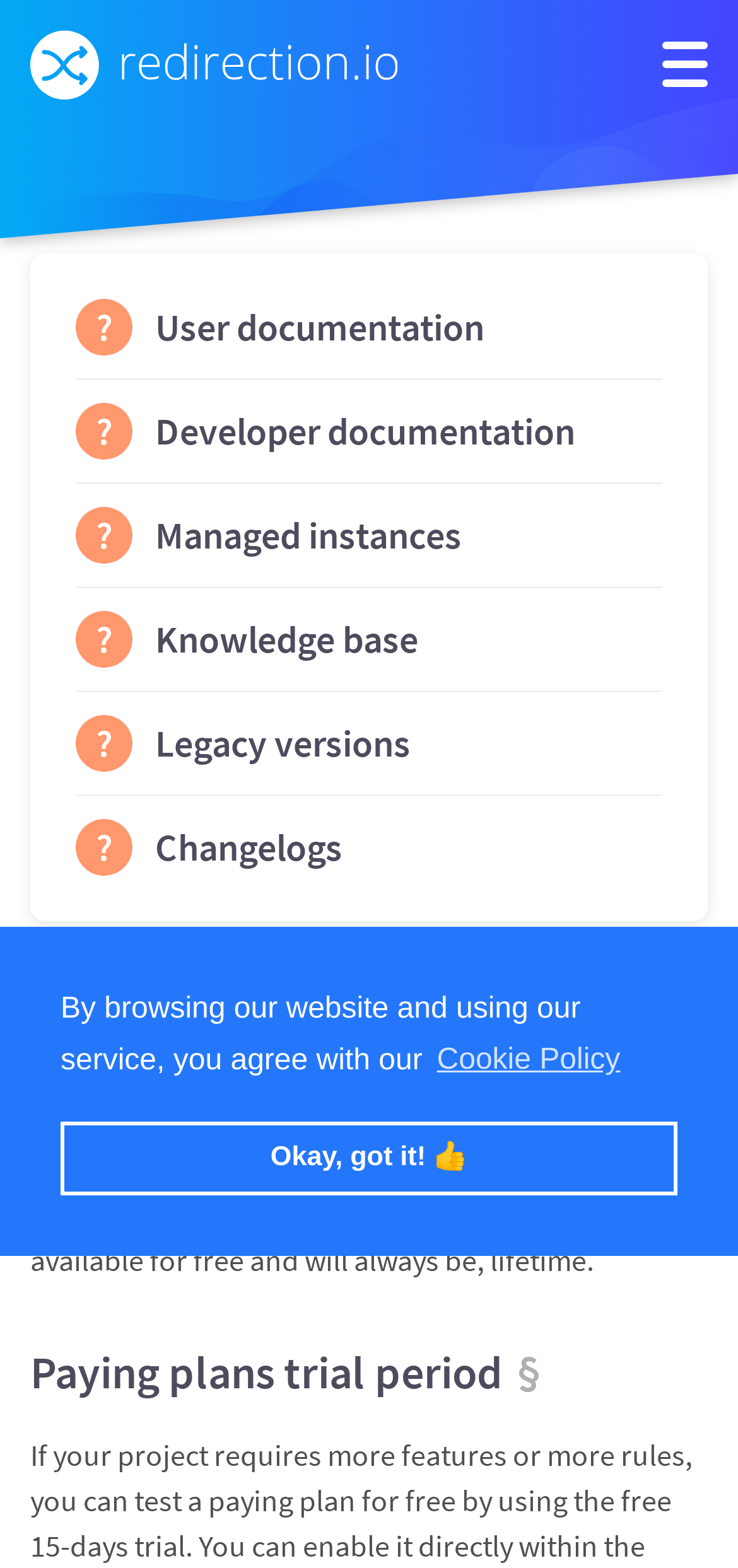Locate the bounding box coordinates of the area where you should click to accomplish the instruction: "View user documentation".

[0.21, 0.193, 0.656, 0.223]